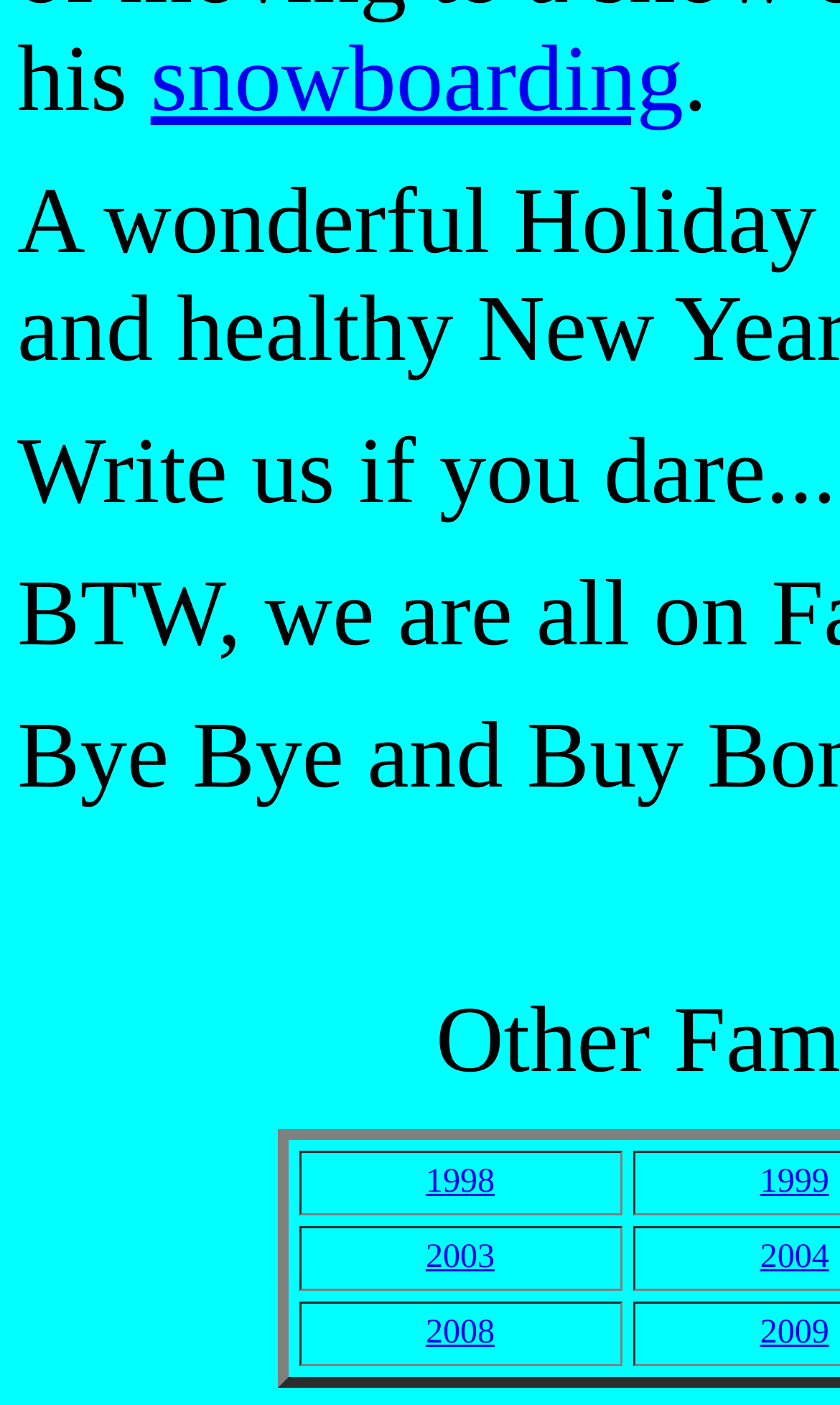Provide a brief response to the question below using one word or phrase:
What is the latest year listed?

2009